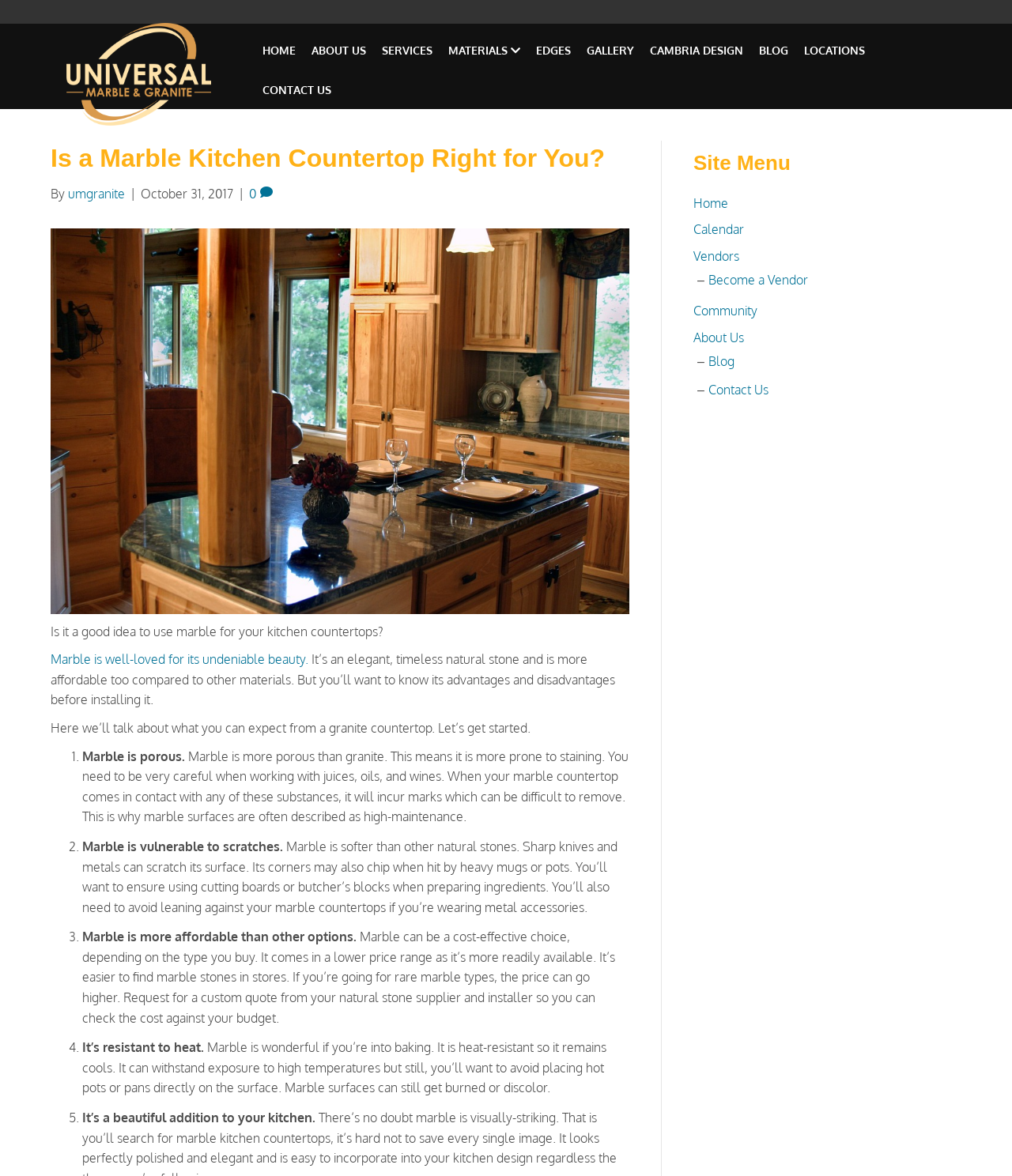Locate the bounding box coordinates of the element I should click to achieve the following instruction: "Check the 'BLOG' section".

[0.746, 0.036, 0.791, 0.07]